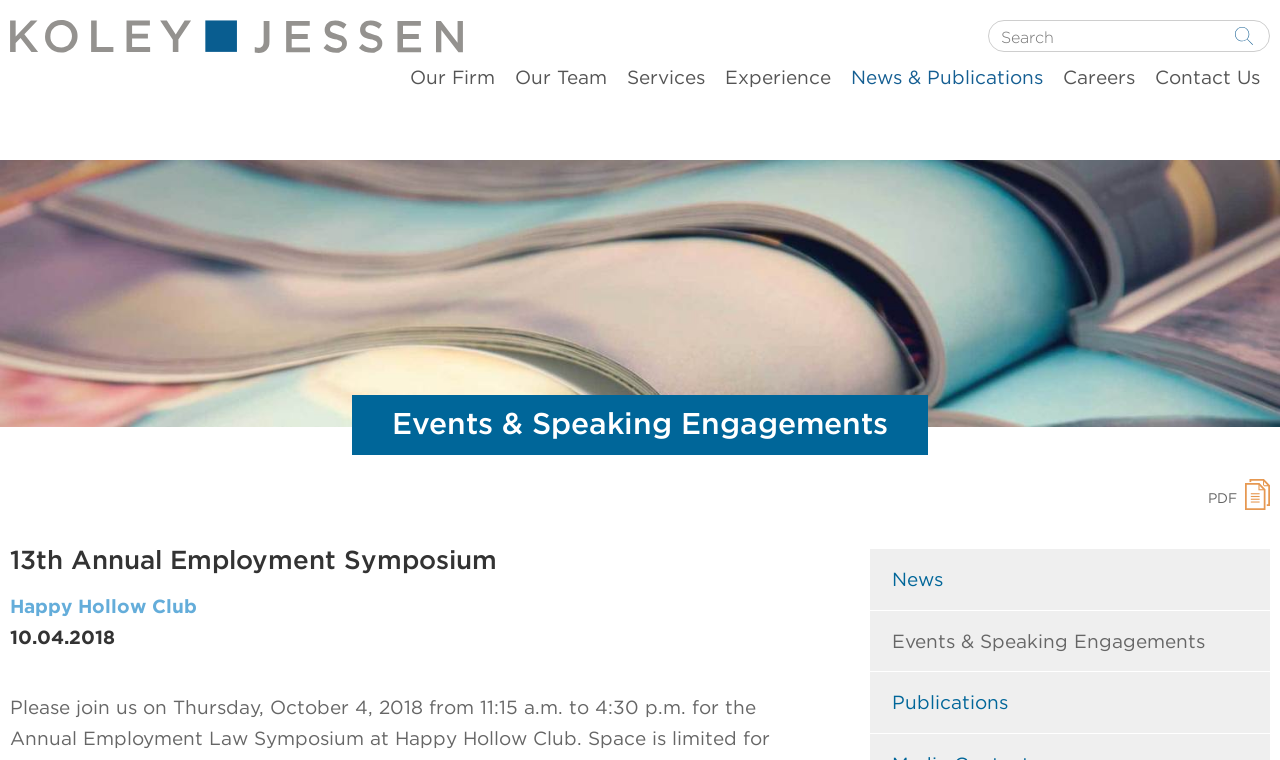Look at the image and write a detailed answer to the question: 
What type of event is listed on the webpage?

The webpage lists an event called '13th Annual Employment Symposium' which is a type of speaking engagement, indicating that the webpage is related to events and speaking engagements.